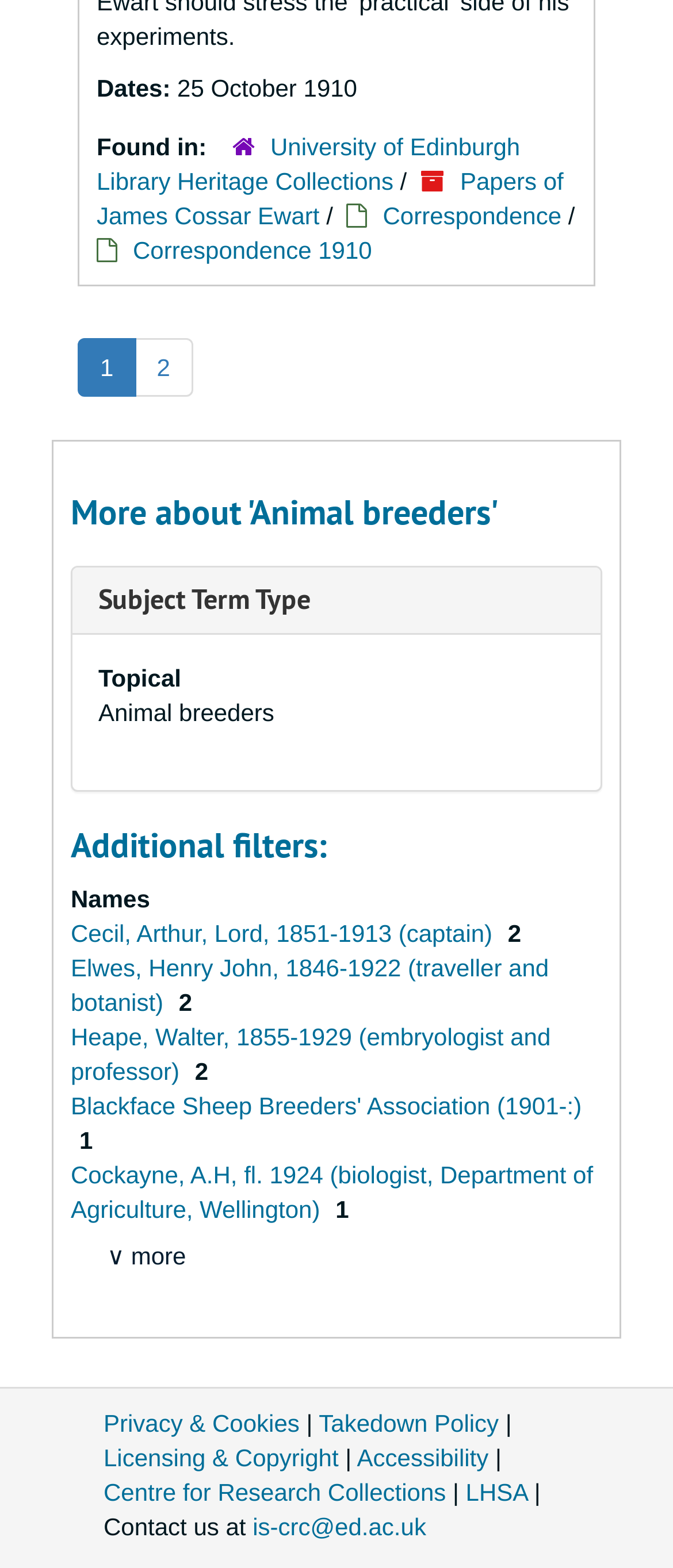Identify the bounding box coordinates of the clickable region to carry out the given instruction: "Contact the Centre for Research Collections".

[0.154, 0.942, 0.663, 0.96]